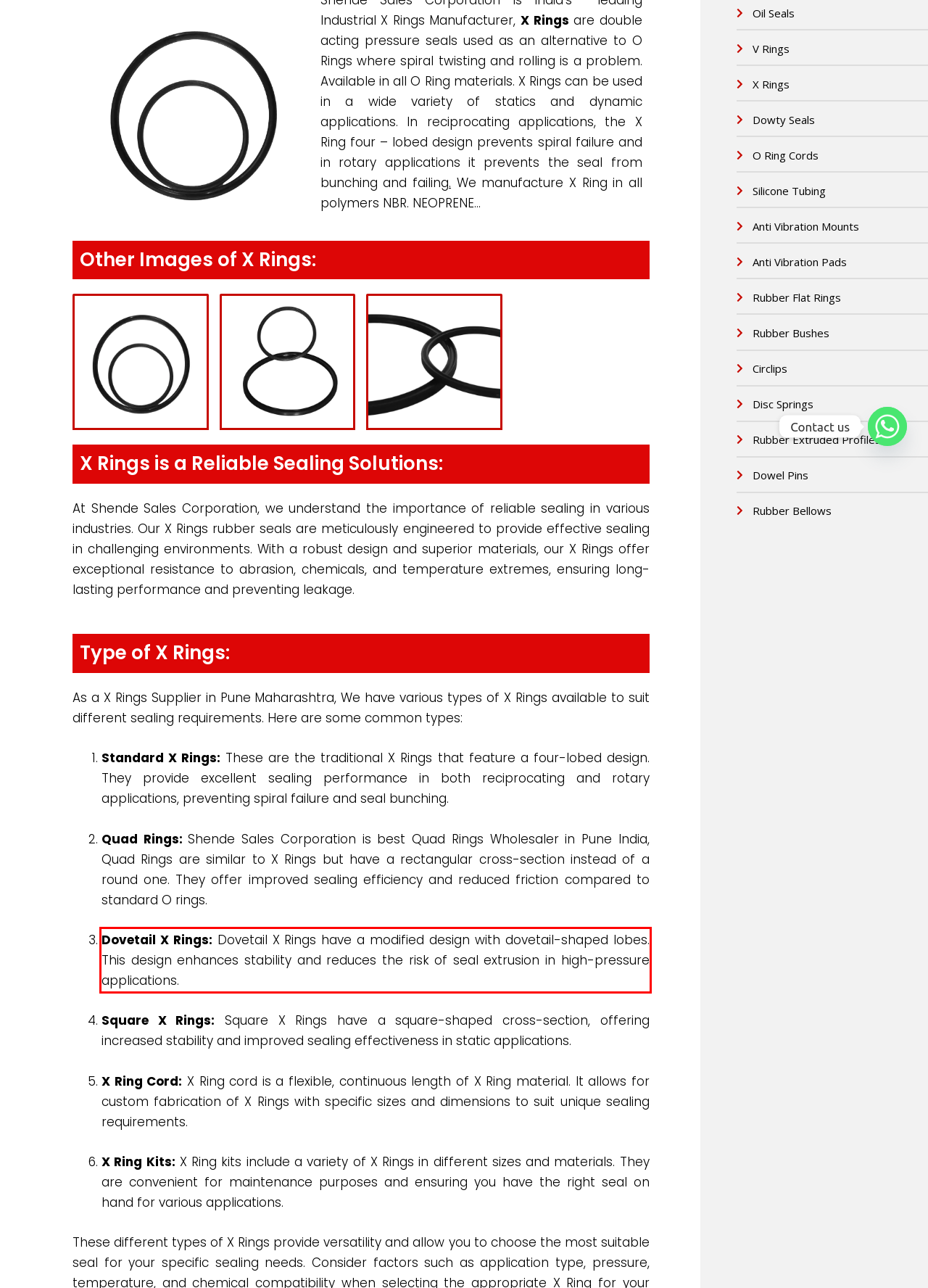From the provided screenshot, extract the text content that is enclosed within the red bounding box.

Dovetail X Rings: Dovetail X Rings have a modified design with dovetail-shaped lobes. This design enhances stability and reduces the risk of seal extrusion in high-pressure applications.